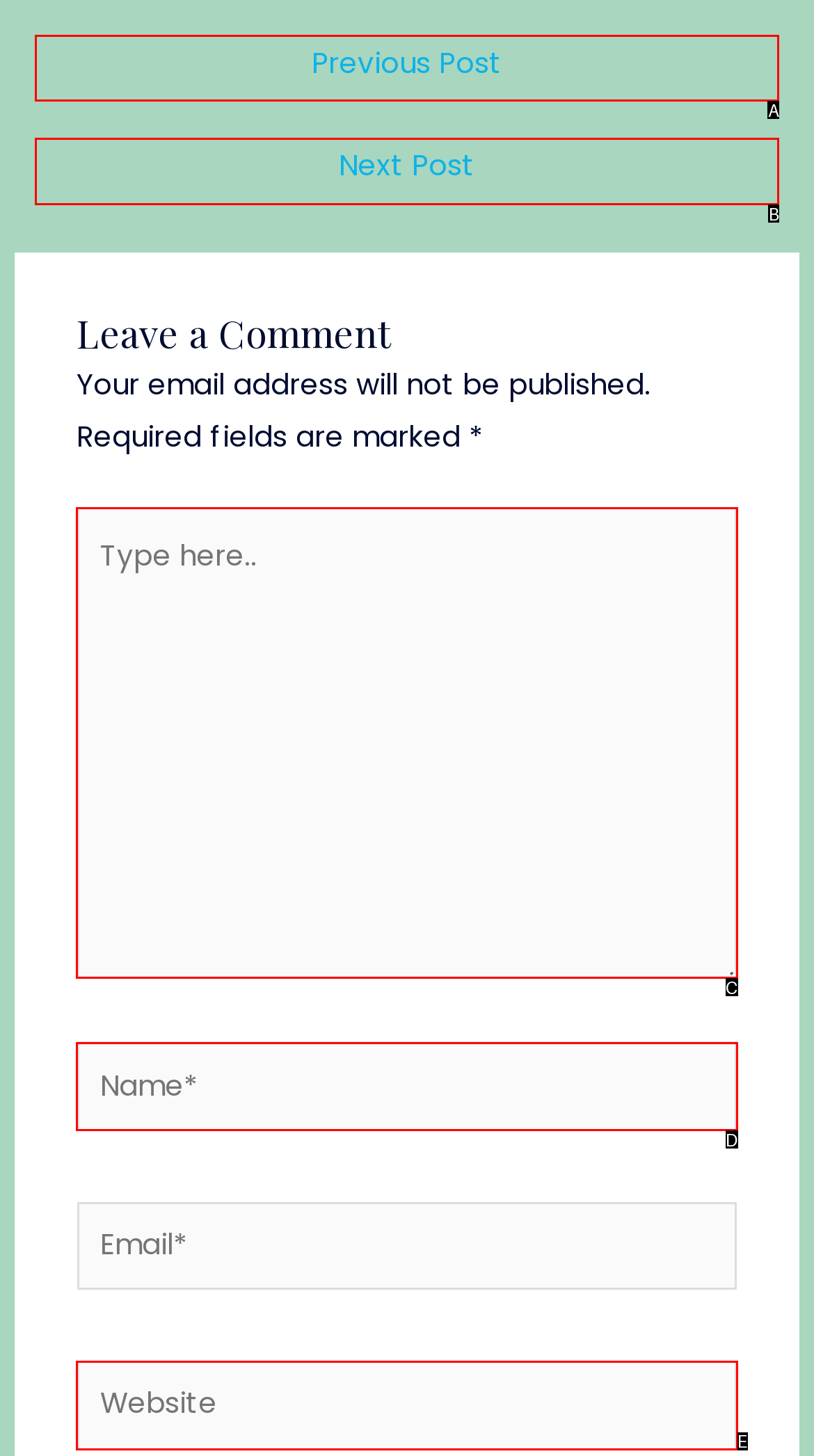Find the HTML element that matches the description provided: Discover more LAITS podcasts
Answer using the corresponding option letter.

None